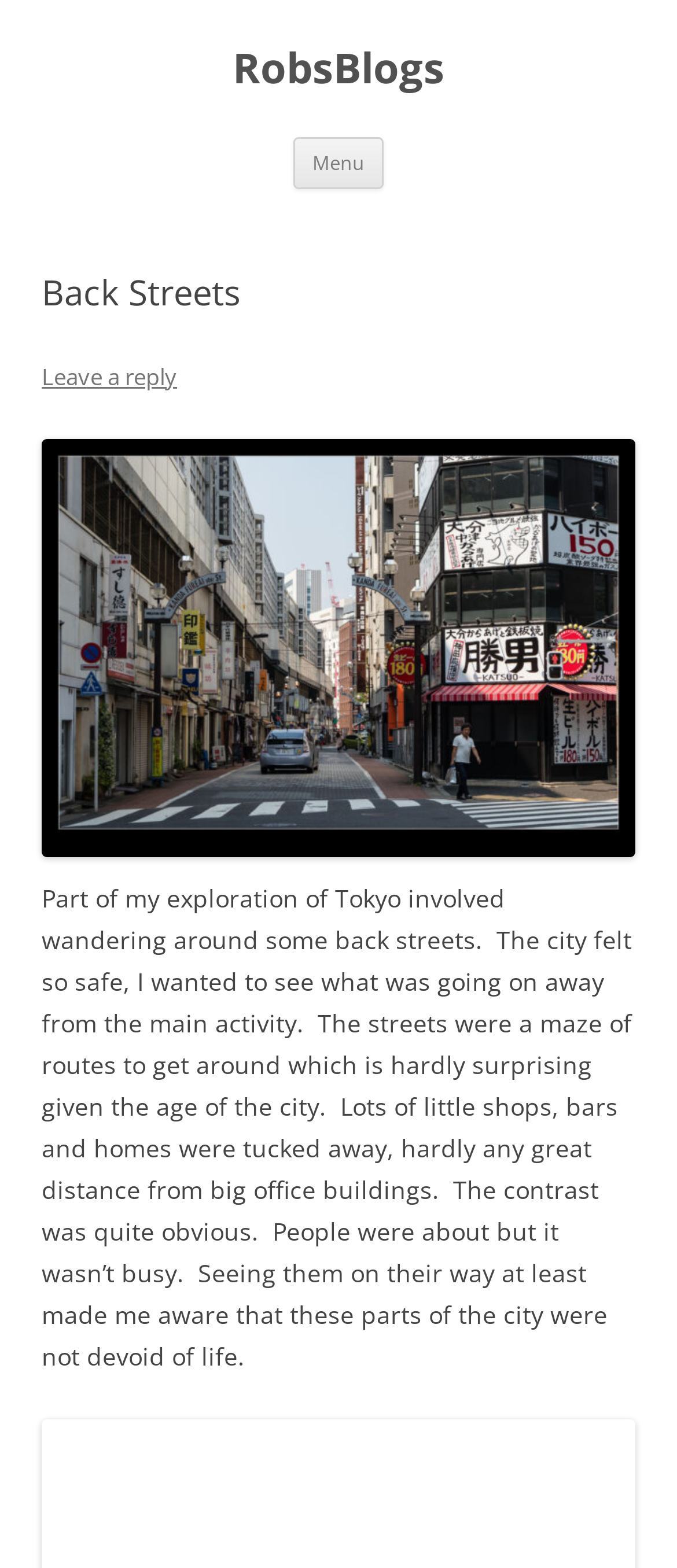Please reply with a single word or brief phrase to the question: 
What kind of buildings are near the back streets?

Office buildings